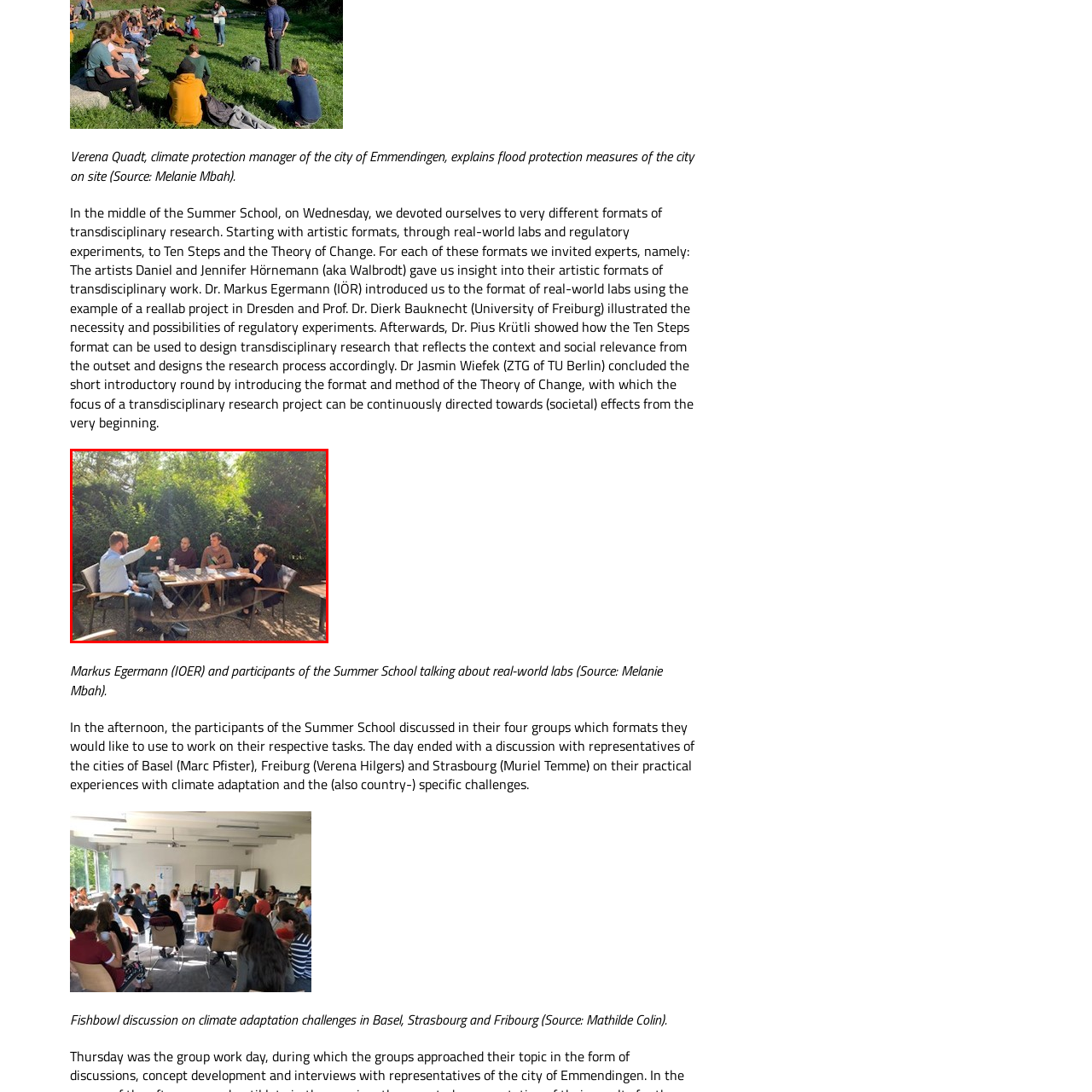Are the participants using artistic approaches?
Check the content within the red bounding box and give a brief answer in one word or a short phrase.

Yes